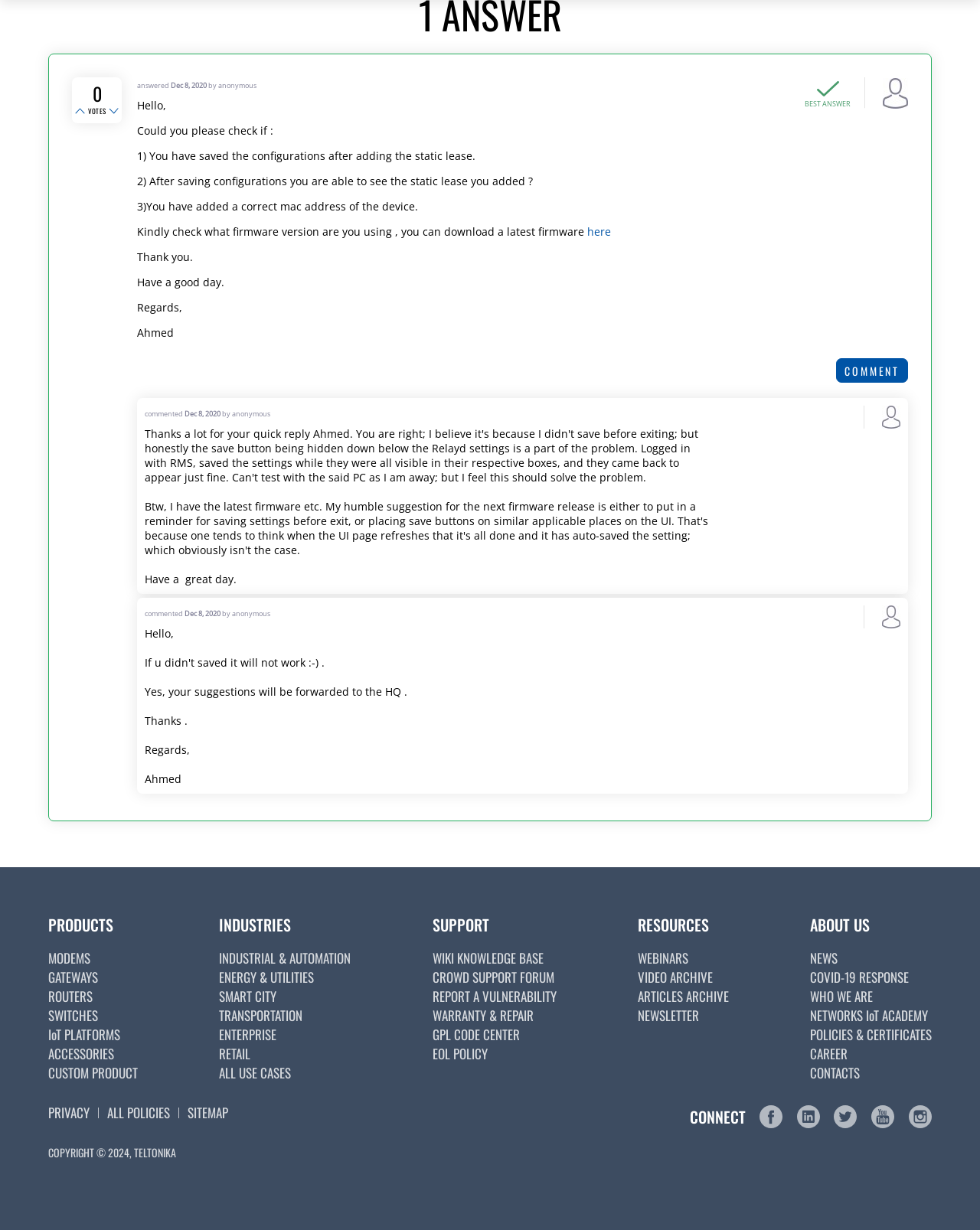Answer the question with a brief word or phrase:
What is the topic of the discussion?

Static lease configuration